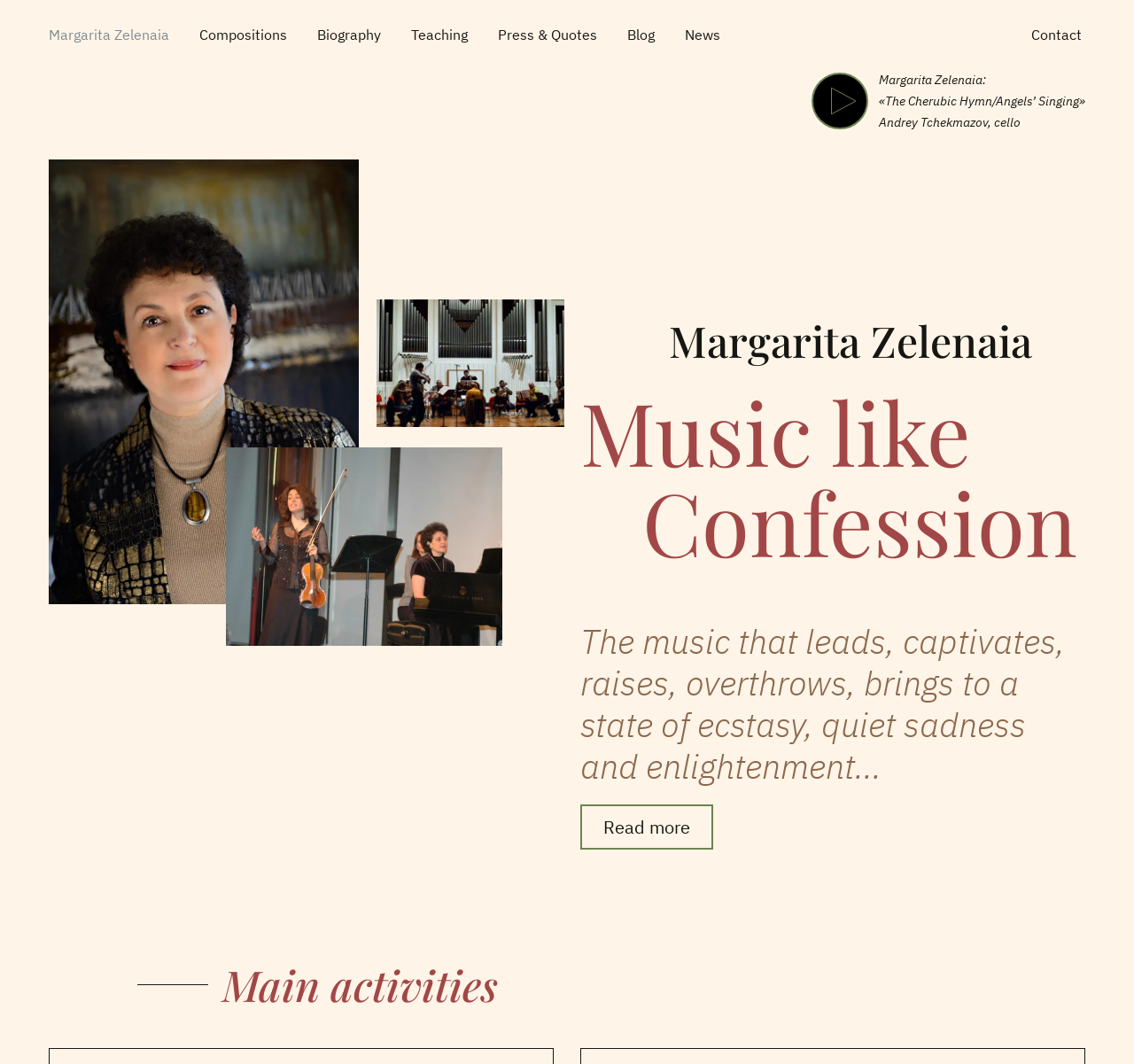What is the purpose of the 'Read more' button?
Answer the question based on the image using a single word or a brief phrase.

to read more about Margarita Zelenaia's music